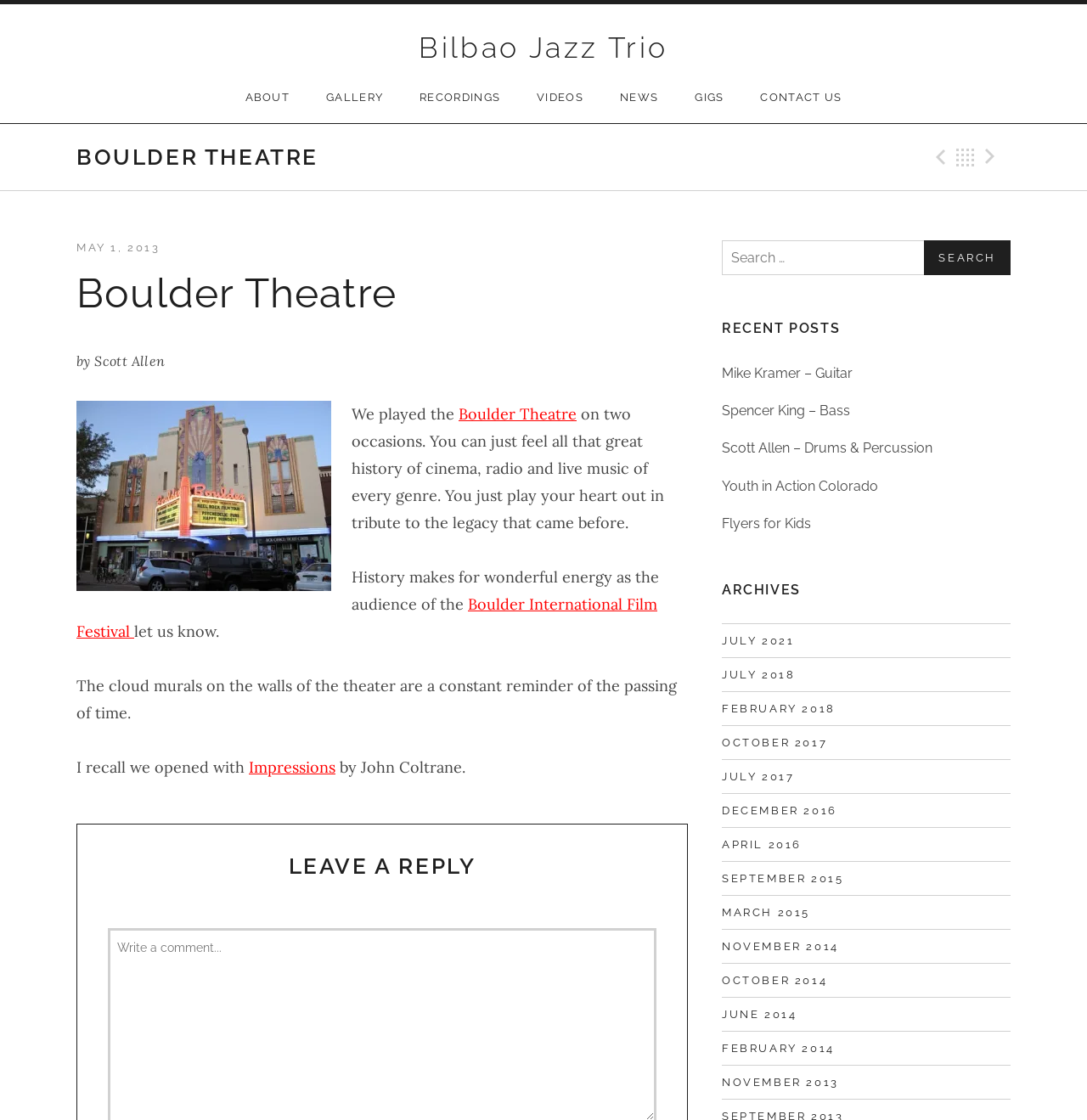Determine the bounding box for the UI element described here: "October 2014".

[0.664, 0.866, 0.761, 0.885]